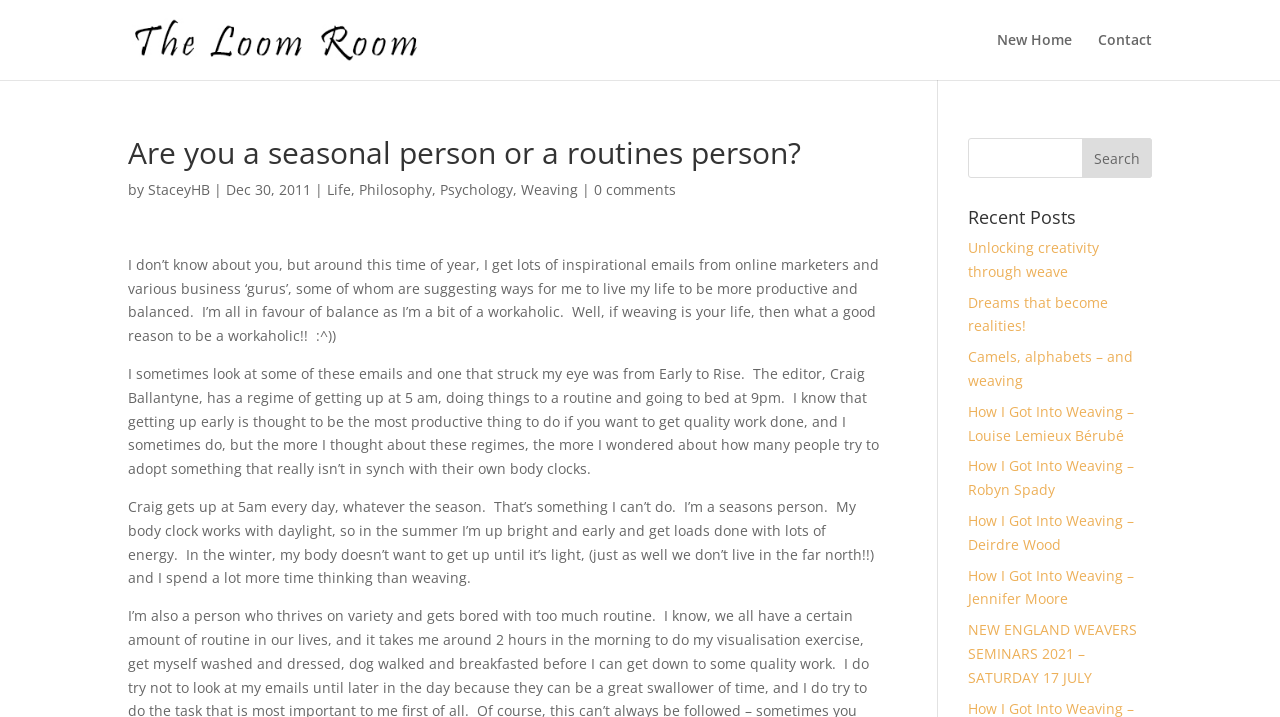Please find the bounding box coordinates of the element that must be clicked to perform the given instruction: "Explore the category of Life". The coordinates should be four float numbers from 0 to 1, i.e., [left, top, right, bottom].

[0.255, 0.251, 0.274, 0.278]